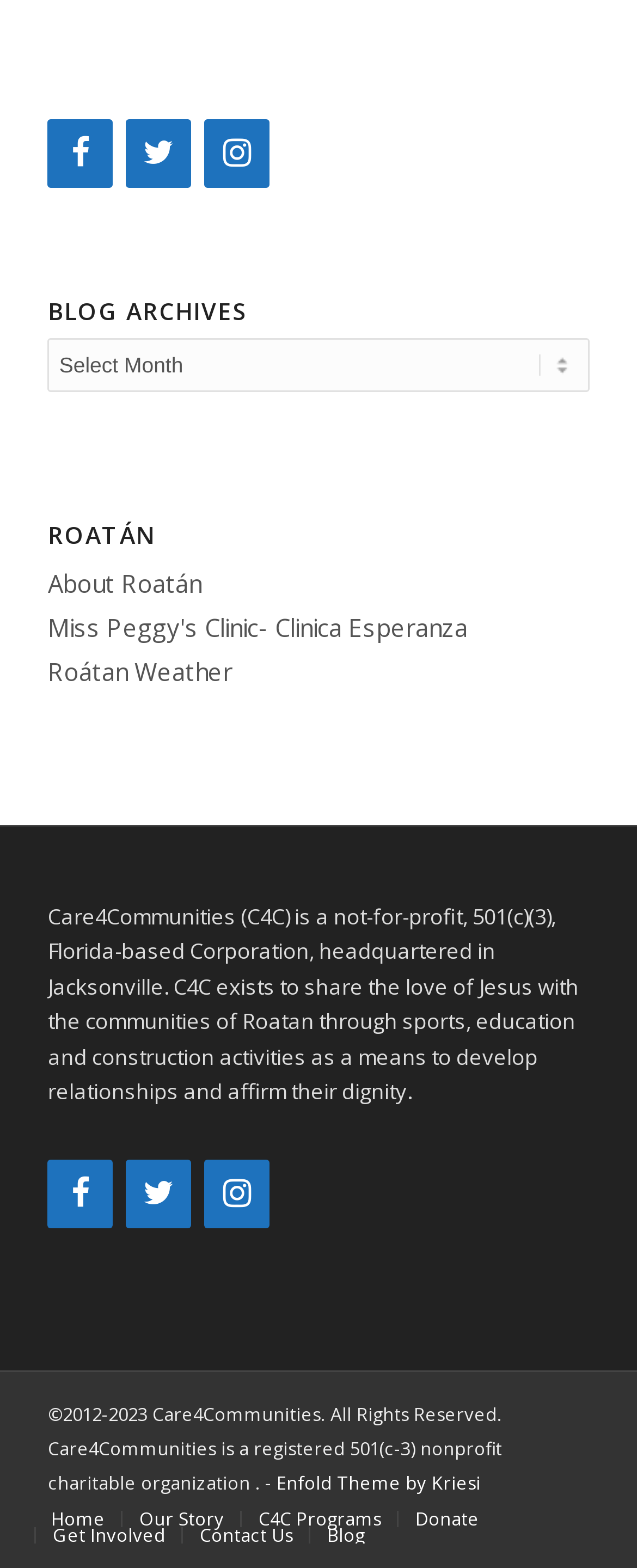From the given element description: "Blog", find the bounding box for the UI element. Provide the coordinates as four float numbers between 0 and 1, in the order [left, top, right, bottom].

[0.513, 0.971, 0.572, 0.986]